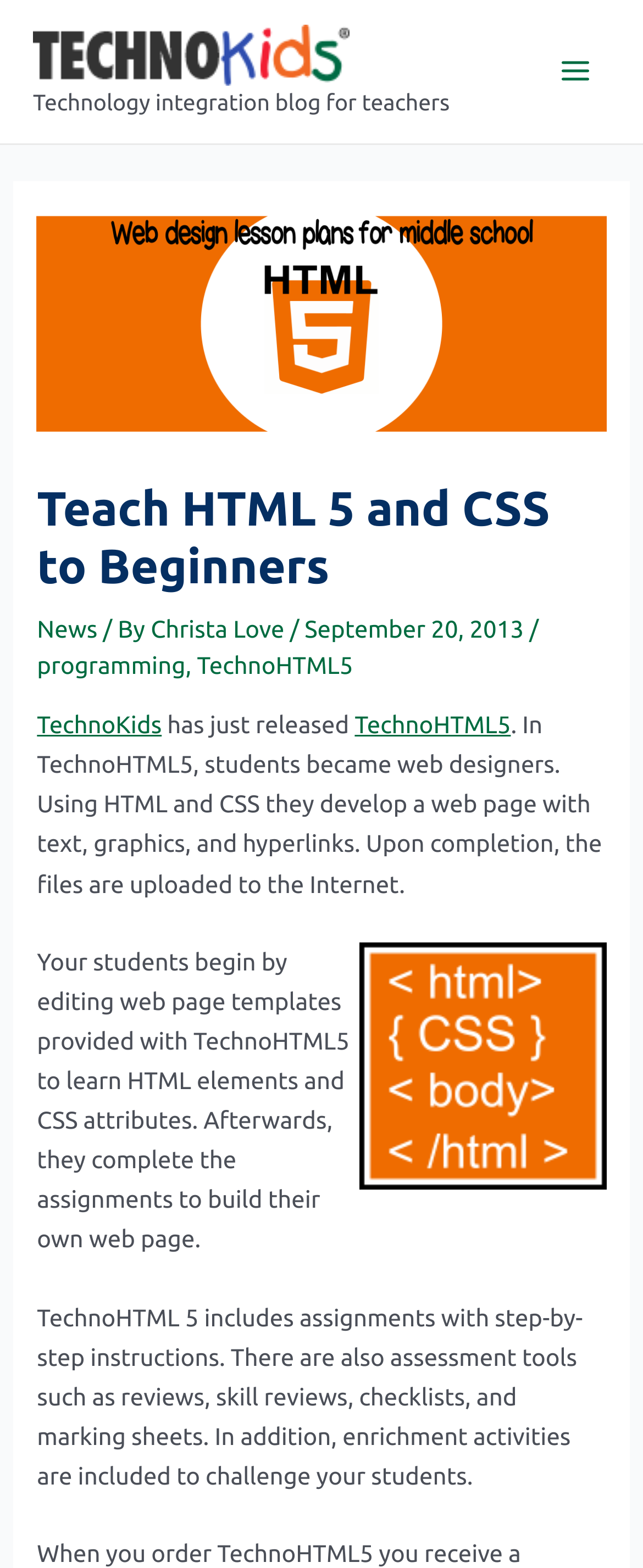Locate the heading on the webpage and return its text.

Teach HTML 5 and CSS to Beginners